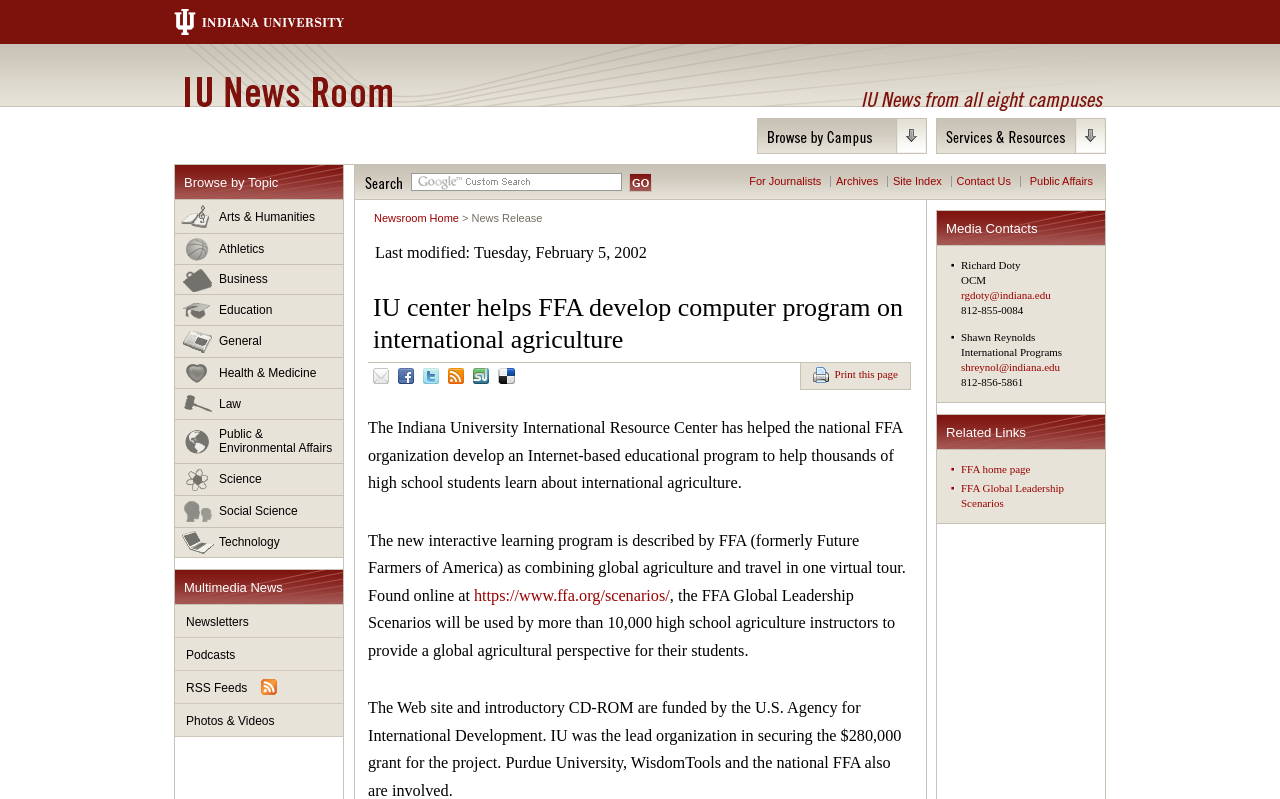Identify the coordinates of the bounding box for the element that must be clicked to accomplish the instruction: "Click the Post Comment button".

None